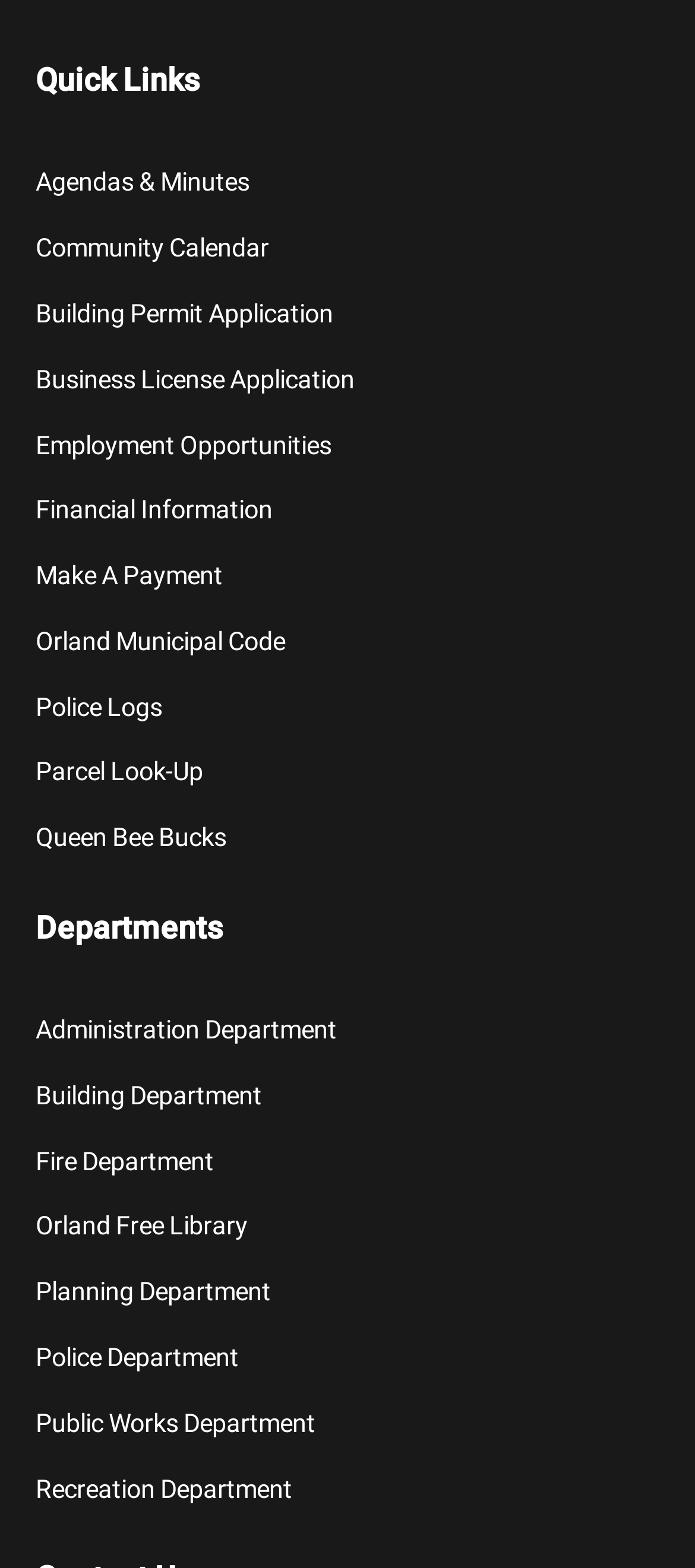Identify the bounding box coordinates of the section that should be clicked to achieve the task described: "Explore the community calendar".

[0.051, 0.139, 0.949, 0.18]